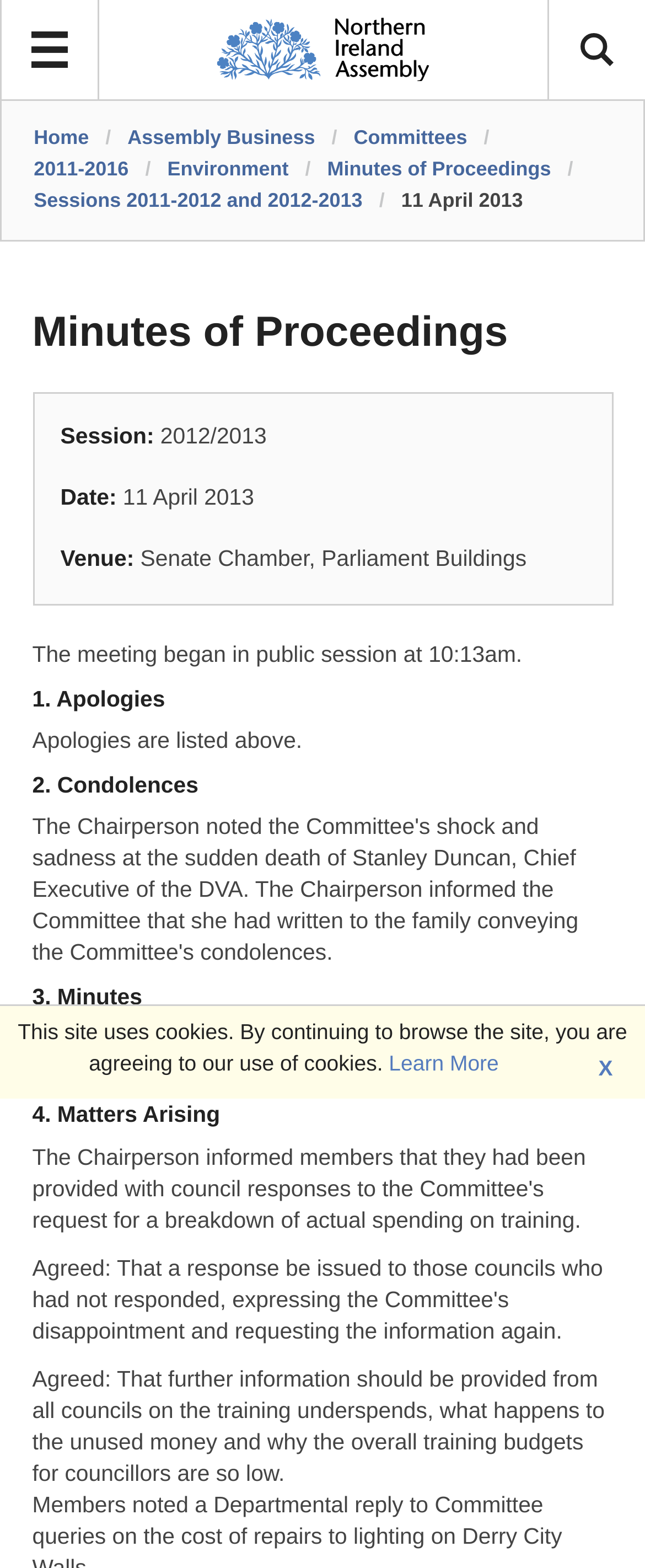Determine the bounding box coordinates of the clickable element to achieve the following action: 'view environment committee'. Provide the coordinates as four float values between 0 and 1, formatted as [left, top, right, bottom].

[0.259, 0.1, 0.447, 0.115]